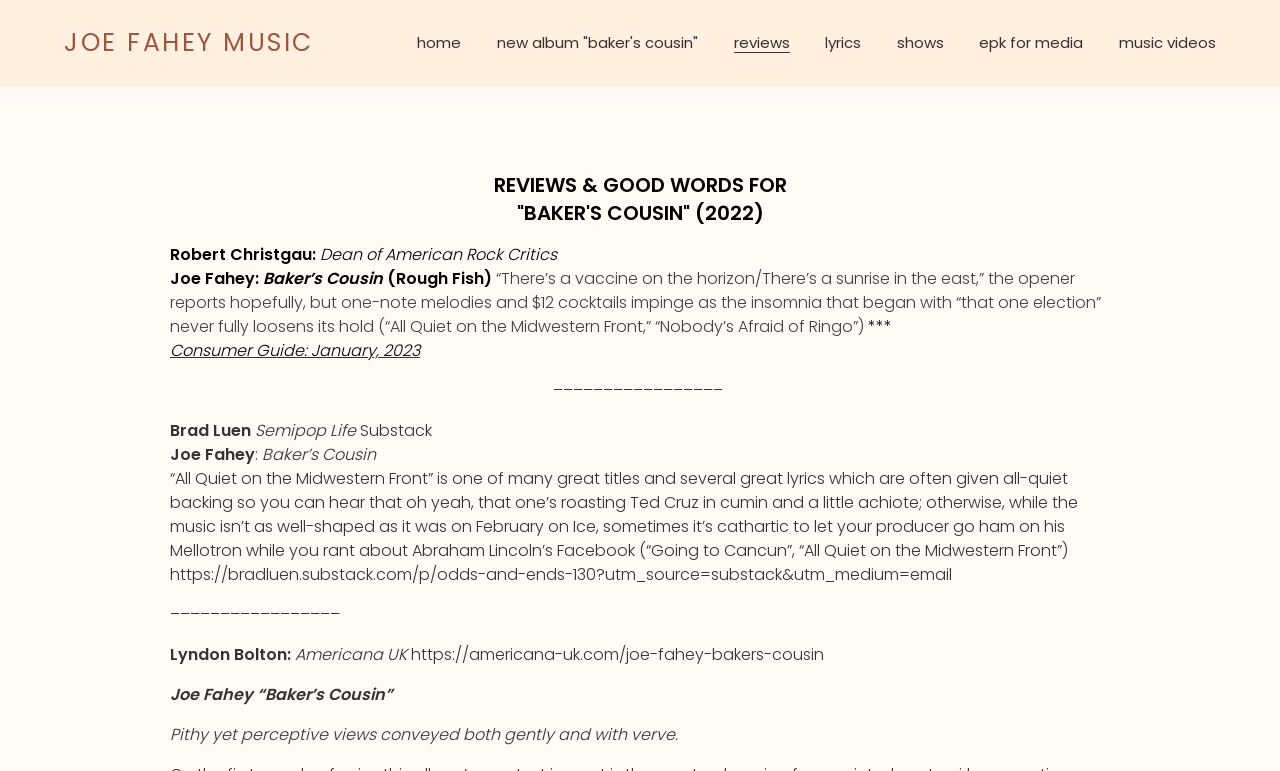Pinpoint the bounding box coordinates of the element to be clicked to execute the instruction: "Read the review from Robert Christgau".

[0.133, 0.316, 0.247, 0.345]